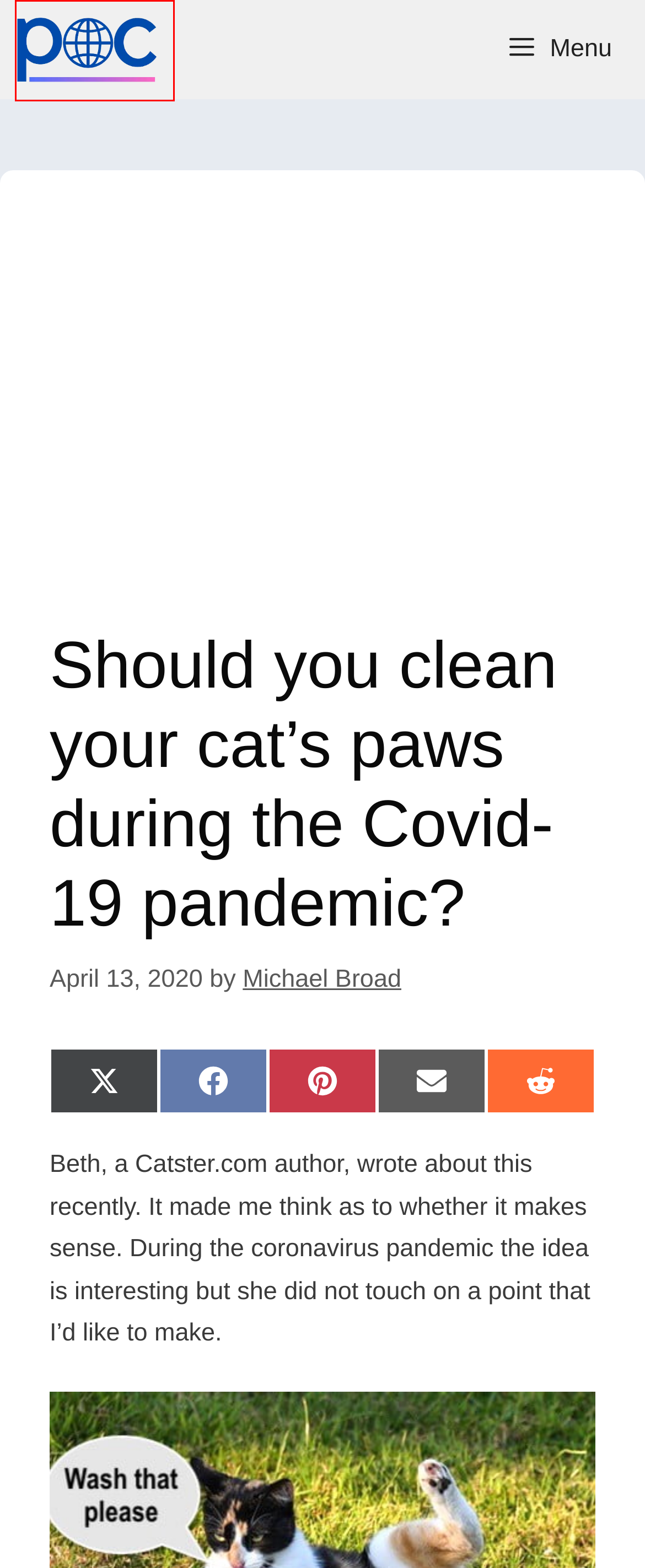Review the screenshot of a webpage that includes a red bounding box. Choose the most suitable webpage description that matches the new webpage after clicking the element within the red bounding box. Here are the candidates:
A. Human to cat relationship – Freethinking Animal Advocacy
B. cat caretaking – Freethinking Animal Advocacy
C. Cat runs like an ostrich – Freethinking Animal Advocacy
D. cat paws – Freethinking Animal Advocacy
E. Michael Broad – Freethinking Animal Advocacy
F. Flown to UK: cats and dogs abandoned in Cyprus because of coronavirus – Freethinking Animal Advocacy
G. coronavirus (2019-nCoV) – Freethinking Animal Advocacy
H. Freethinking Animal Advocacy – Please support animal welfare

H